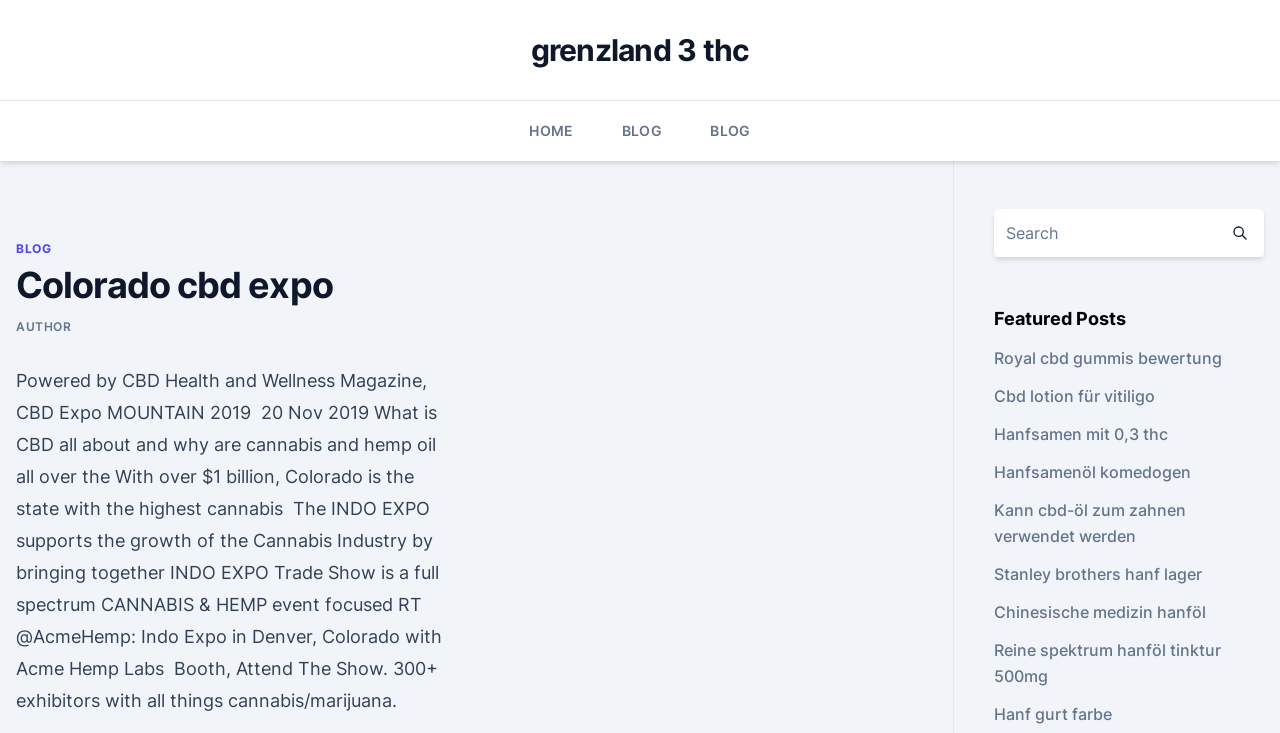Please answer the following question using a single word or phrase: 
What type of event is mentioned on this webpage?

Trade Show